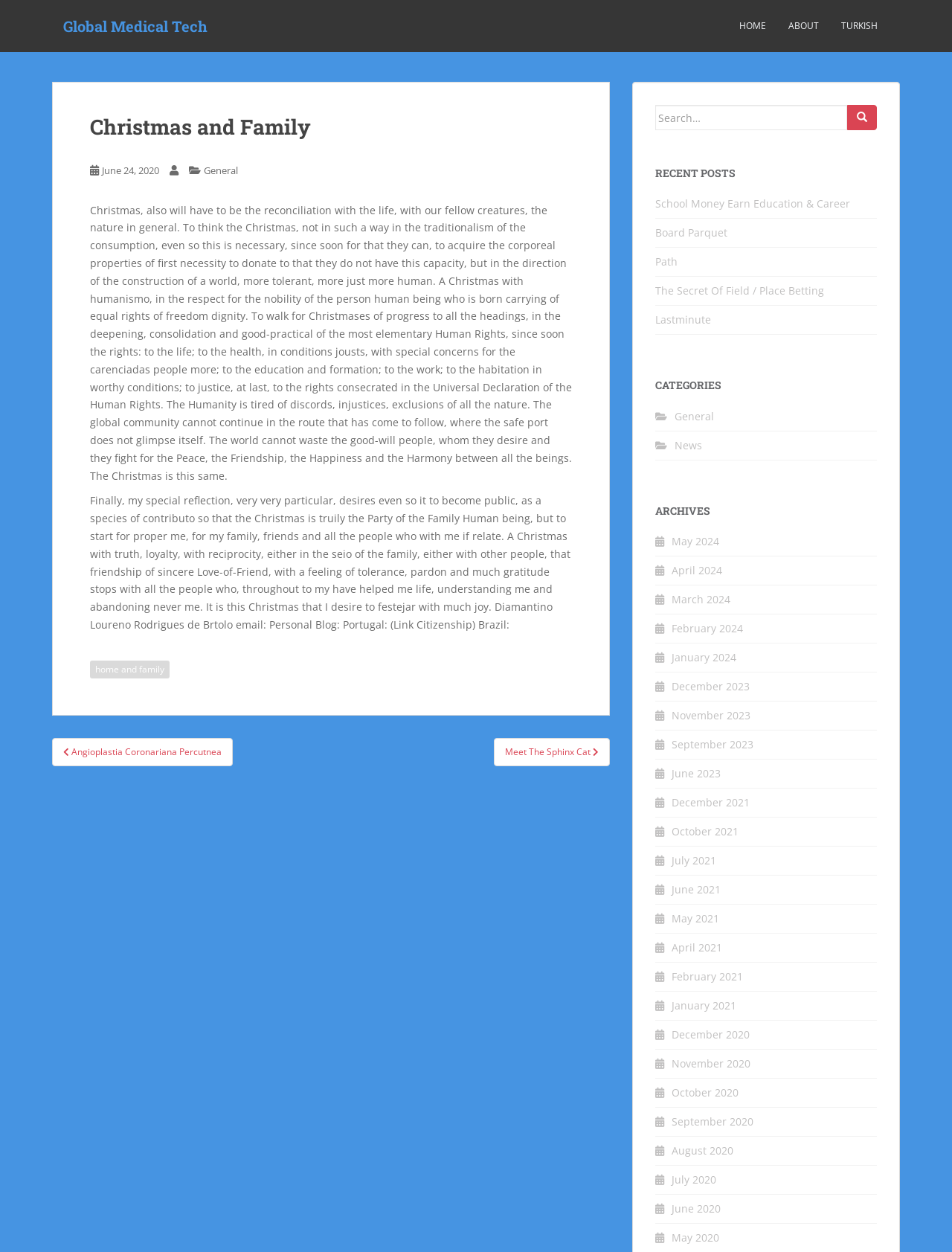Determine the bounding box coordinates of the clickable region to carry out the instruction: "Read the 'Christmas and Family' article".

[0.095, 0.093, 0.601, 0.143]